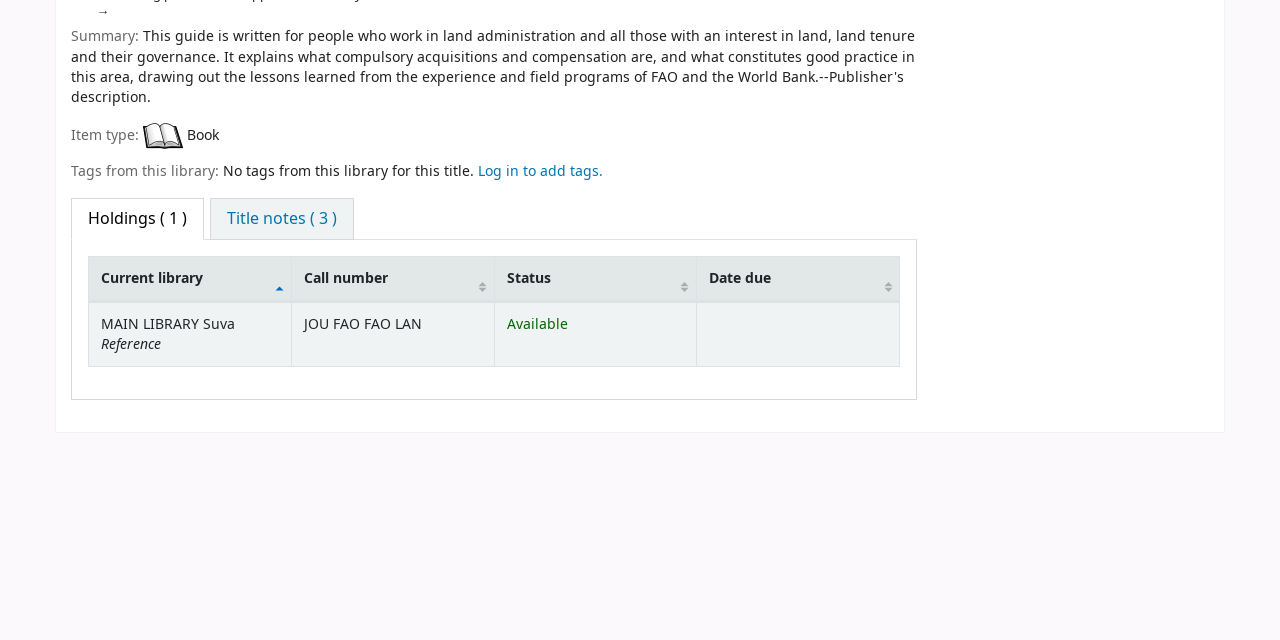Find the bounding box coordinates for the HTML element described in this sentence: "Log in to add tags.". Provide the coordinates as four float numbers between 0 and 1, in the format [left, top, right, bottom].

[0.373, 0.252, 0.471, 0.285]